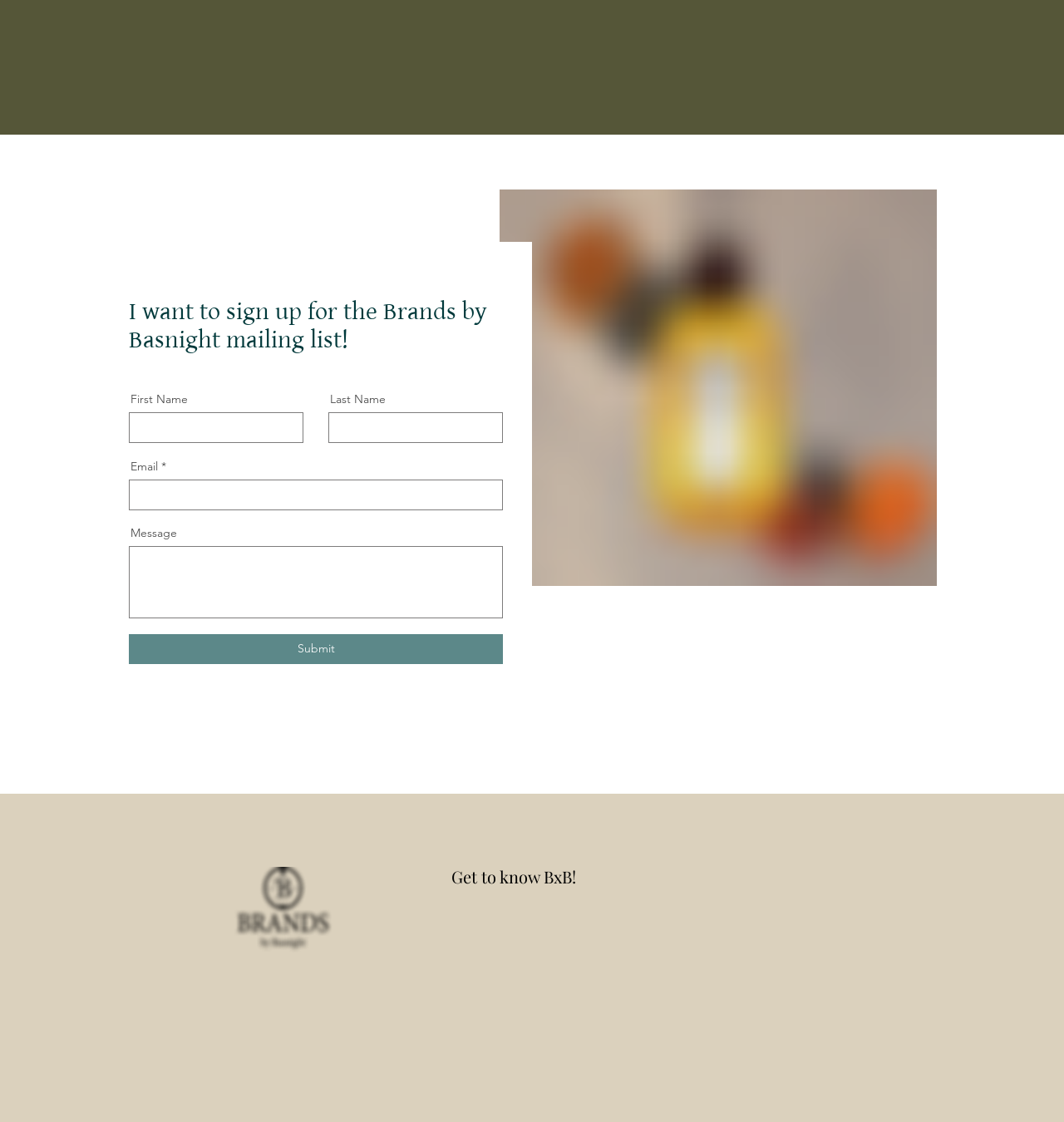How many social media platforms are linked on this webpage?
Examine the image and give a concise answer in one word or a short phrase.

4